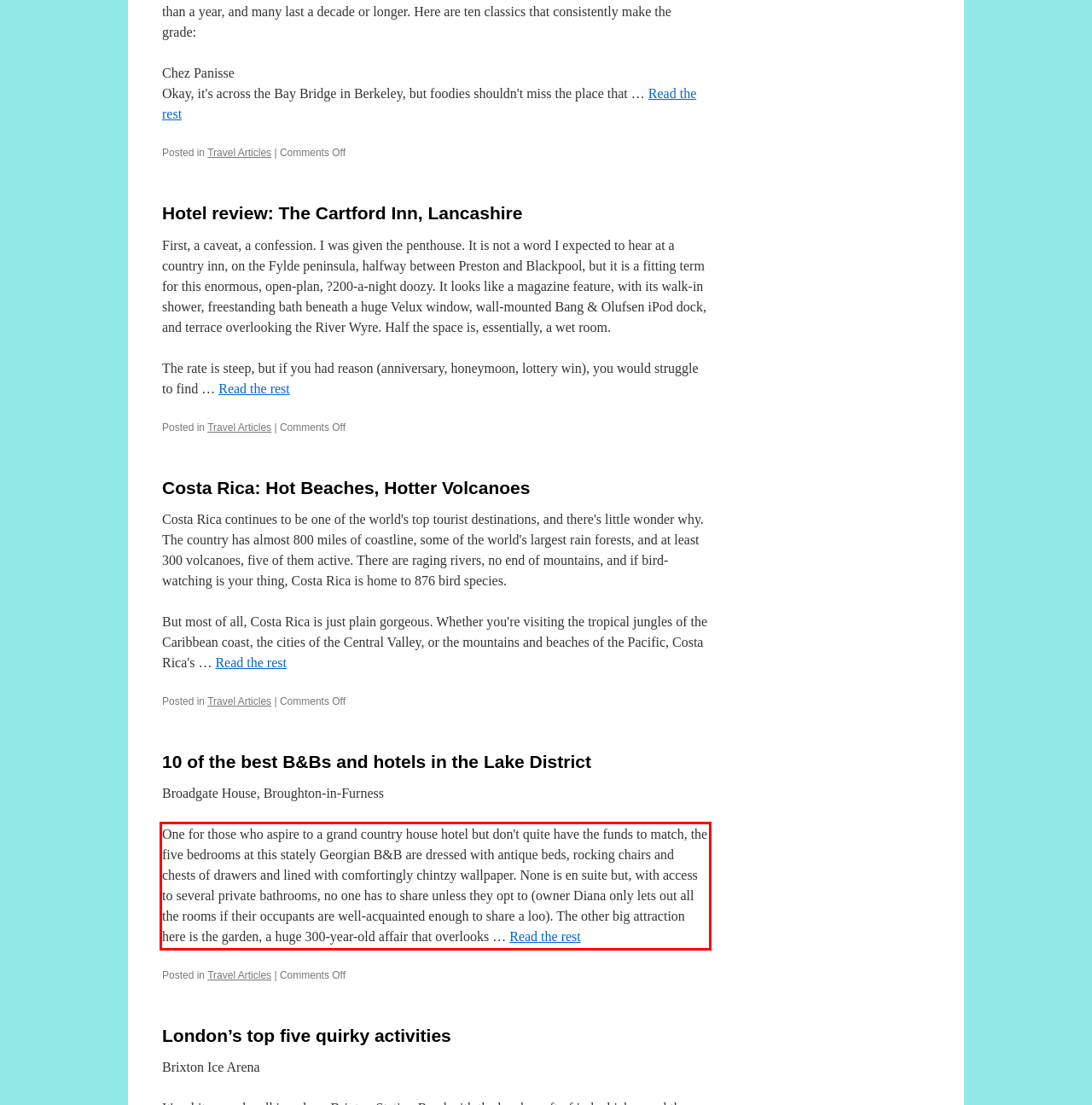From the provided screenshot, extract the text content that is enclosed within the red bounding box.

One for those who aspire to a grand country house hotel but don't quite have the funds to match, the five bedrooms at this stately Georgian B&B are dressed with antique beds, rocking chairs and chests of drawers and lined with comfortingly chintzy wallpaper. None is en suite but, with access to several private bathrooms, no one has to share unless they opt to (owner Diana only lets out all the rooms if their occupants are well-acquainted enough to share a loo). The other big attraction here is the garden, a huge 300-year-old affair that overlooks … Read the rest